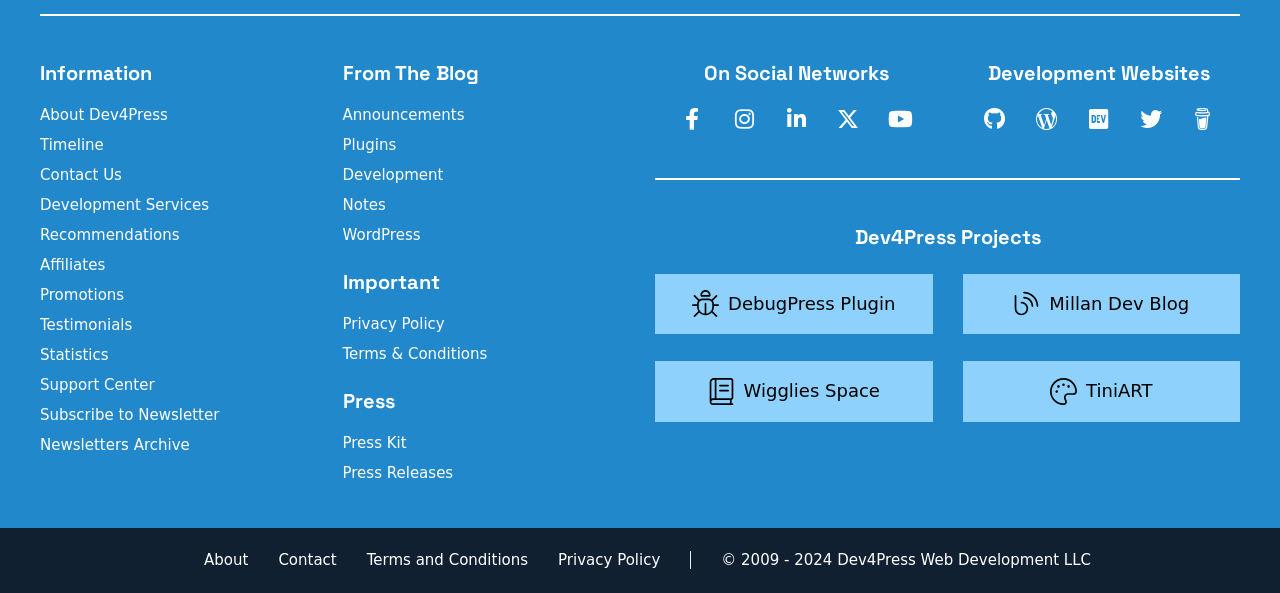How many social network links are there?
Answer the question based on the image using a single word or a brief phrase.

5